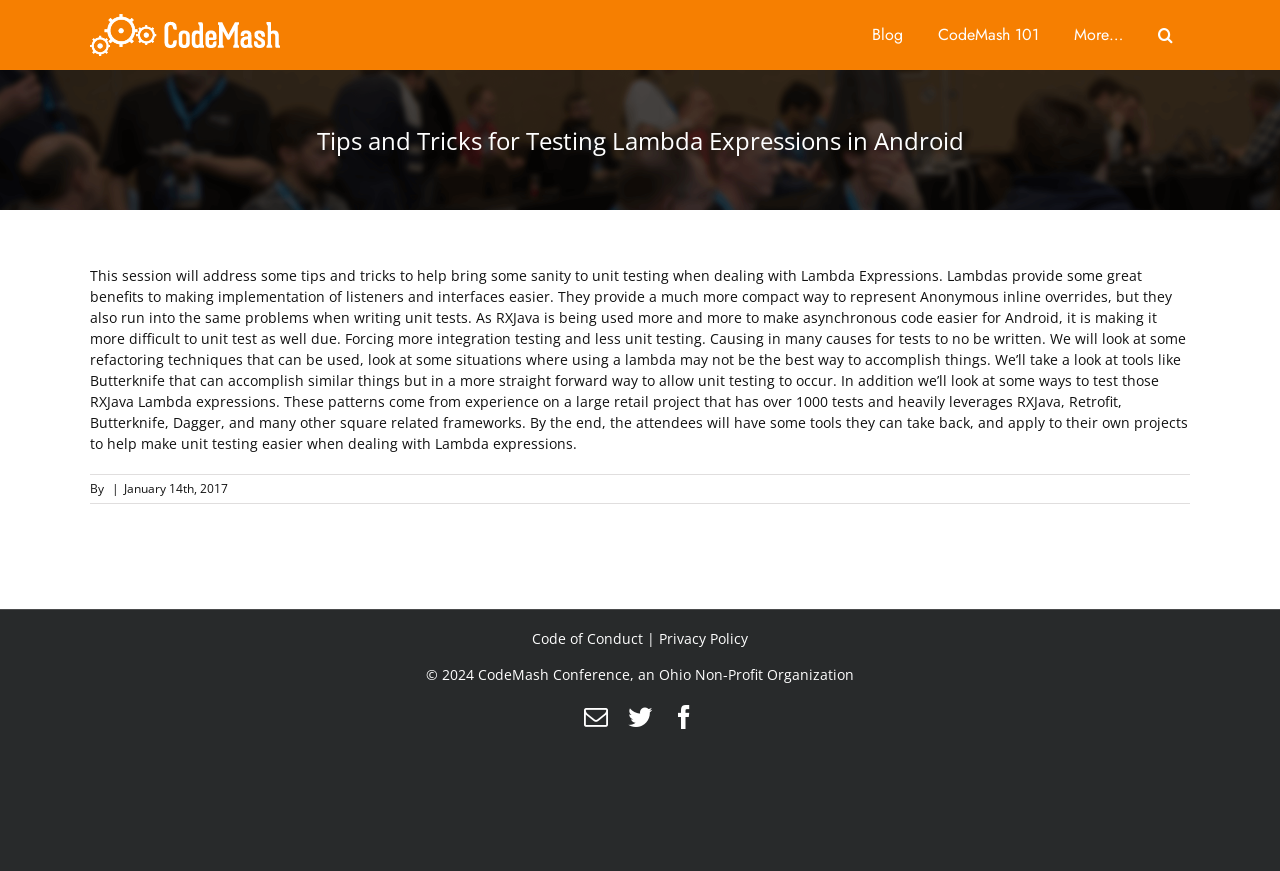Please give a concise answer to this question using a single word or phrase: 
How many social media links are at the bottom?

3